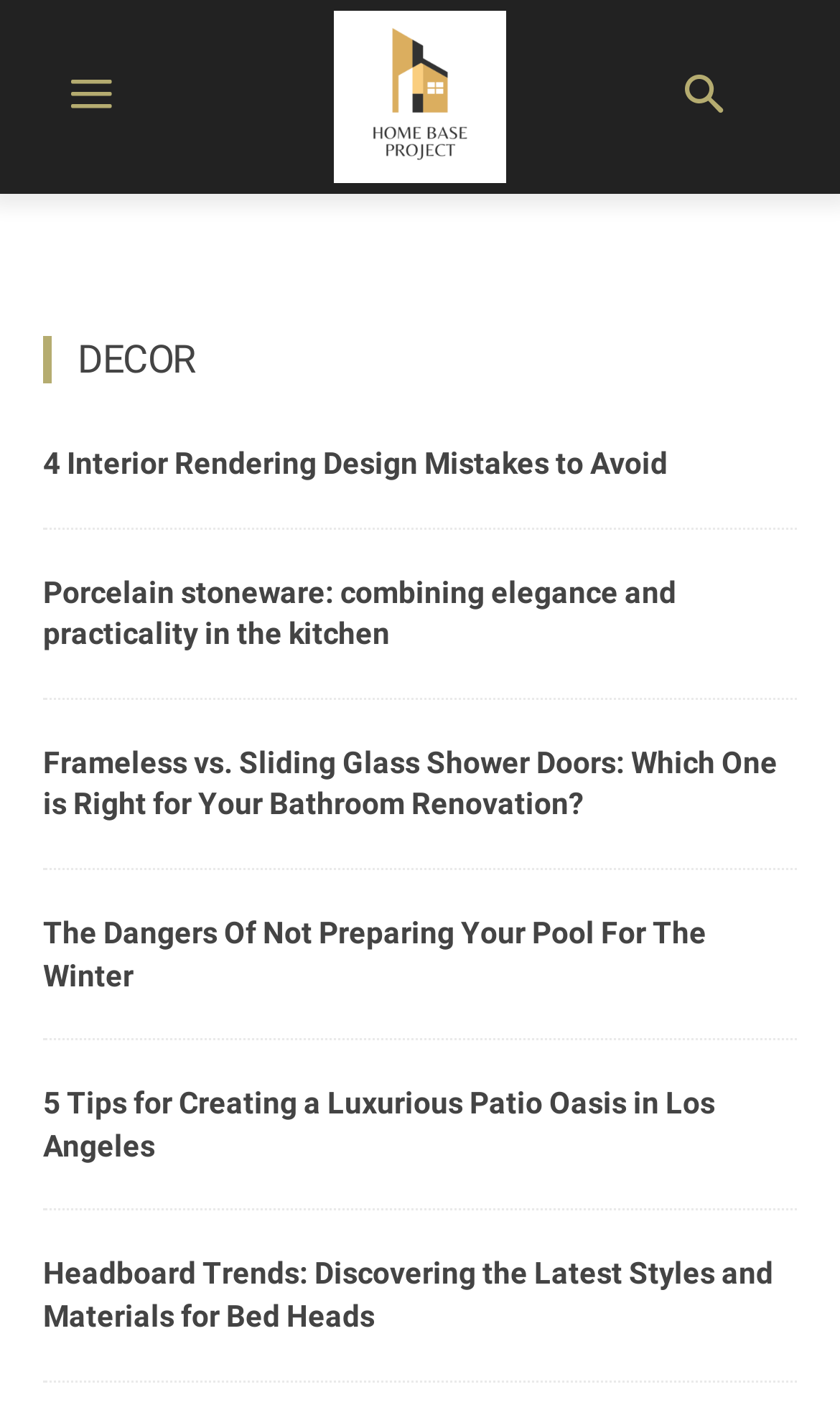Given the description title="Home Base Project", predict the bounding box coordinates of the UI element. Ensure the coordinates are in the format (top-left x, top-left y, bottom-right x, bottom-right y) and all values are between 0 and 1.

[0.223, 0.008, 0.777, 0.129]